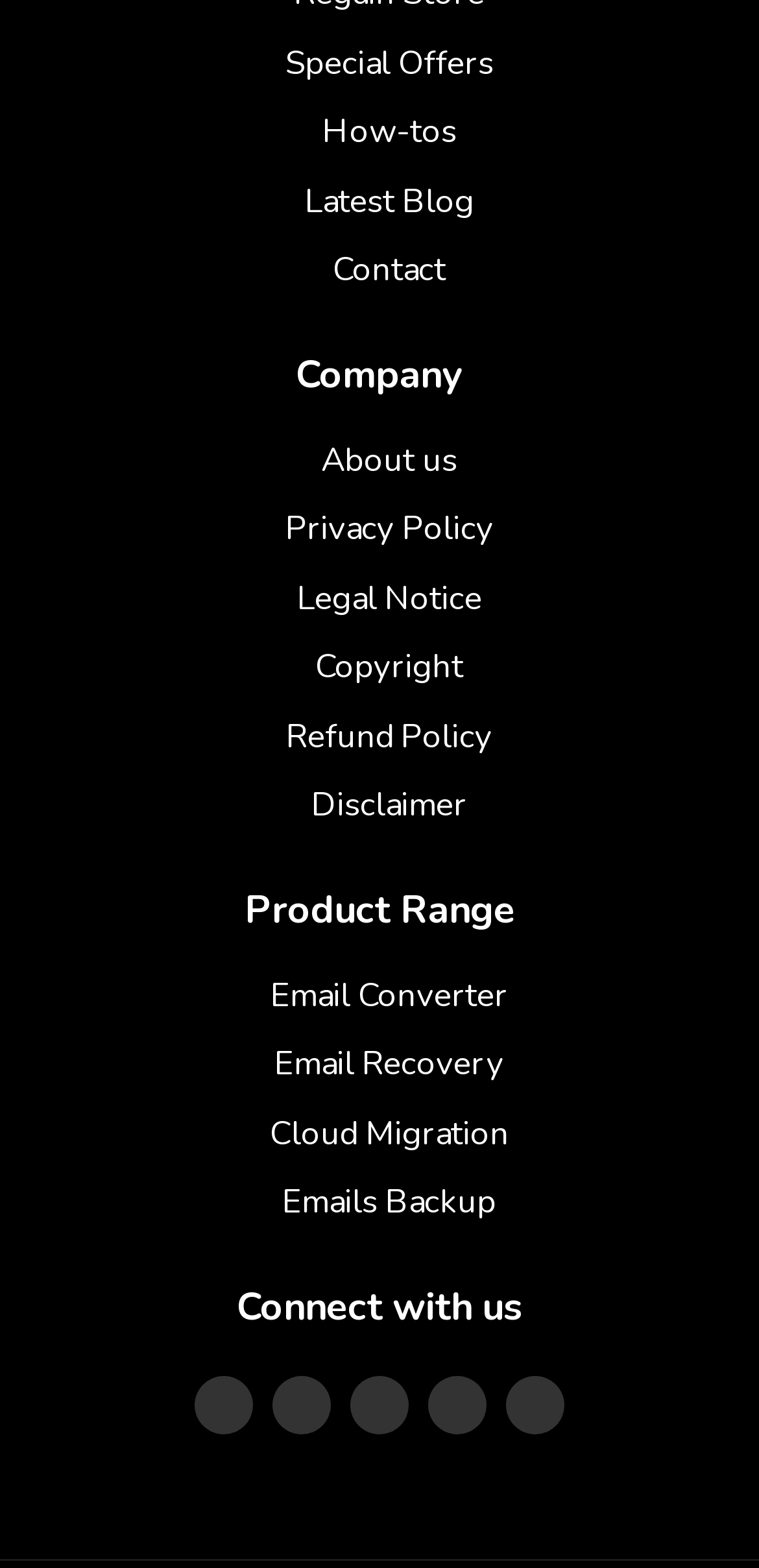Identify the bounding box coordinates of the clickable region necessary to fulfill the following instruction: "View the Refund Policy". The bounding box coordinates should be four float numbers between 0 and 1, i.e., [left, top, right, bottom].

[0.351, 0.454, 0.649, 0.498]